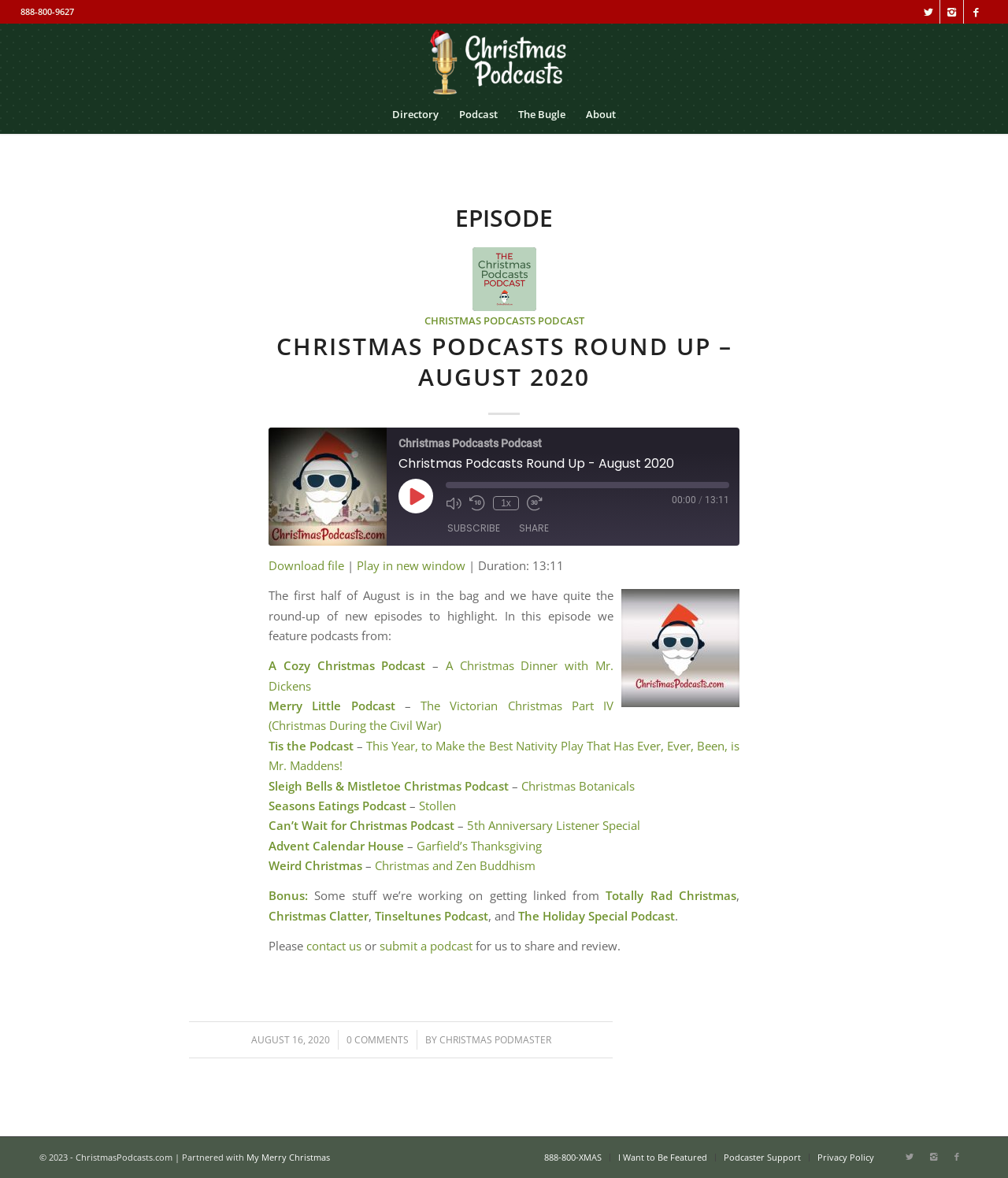Determine the bounding box coordinates for the area that should be clicked to carry out the following instruction: "Subscribe".

[0.436, 0.441, 0.504, 0.457]